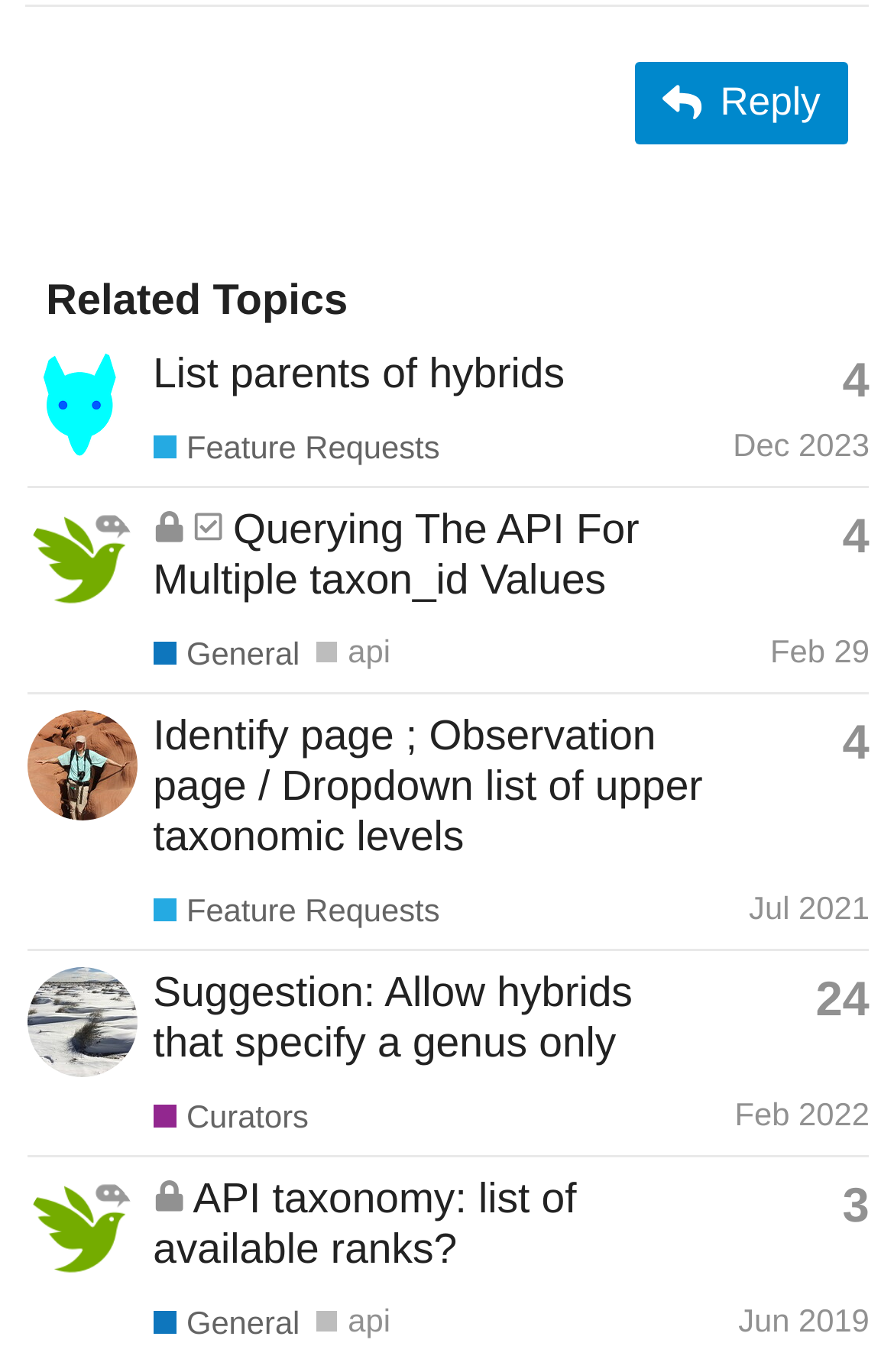Specify the bounding box coordinates for the region that must be clicked to perform the given instruction: "Check the topic 'Suggestion: Allow hybrids that specify a genus only'".

[0.171, 0.704, 0.708, 0.776]